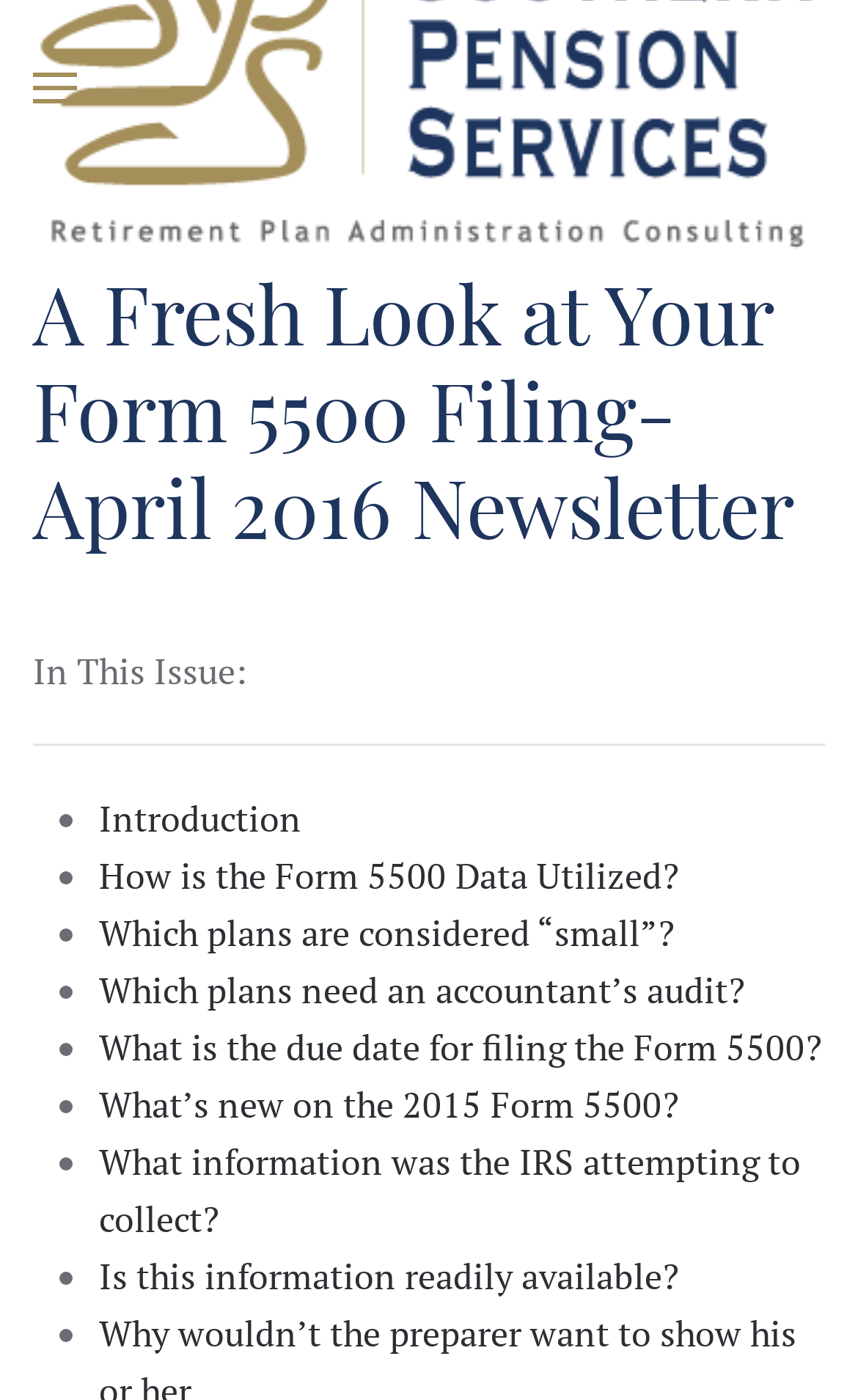Find the bounding box coordinates of the element I should click to carry out the following instruction: "click Introduction".

[0.115, 0.567, 0.351, 0.601]